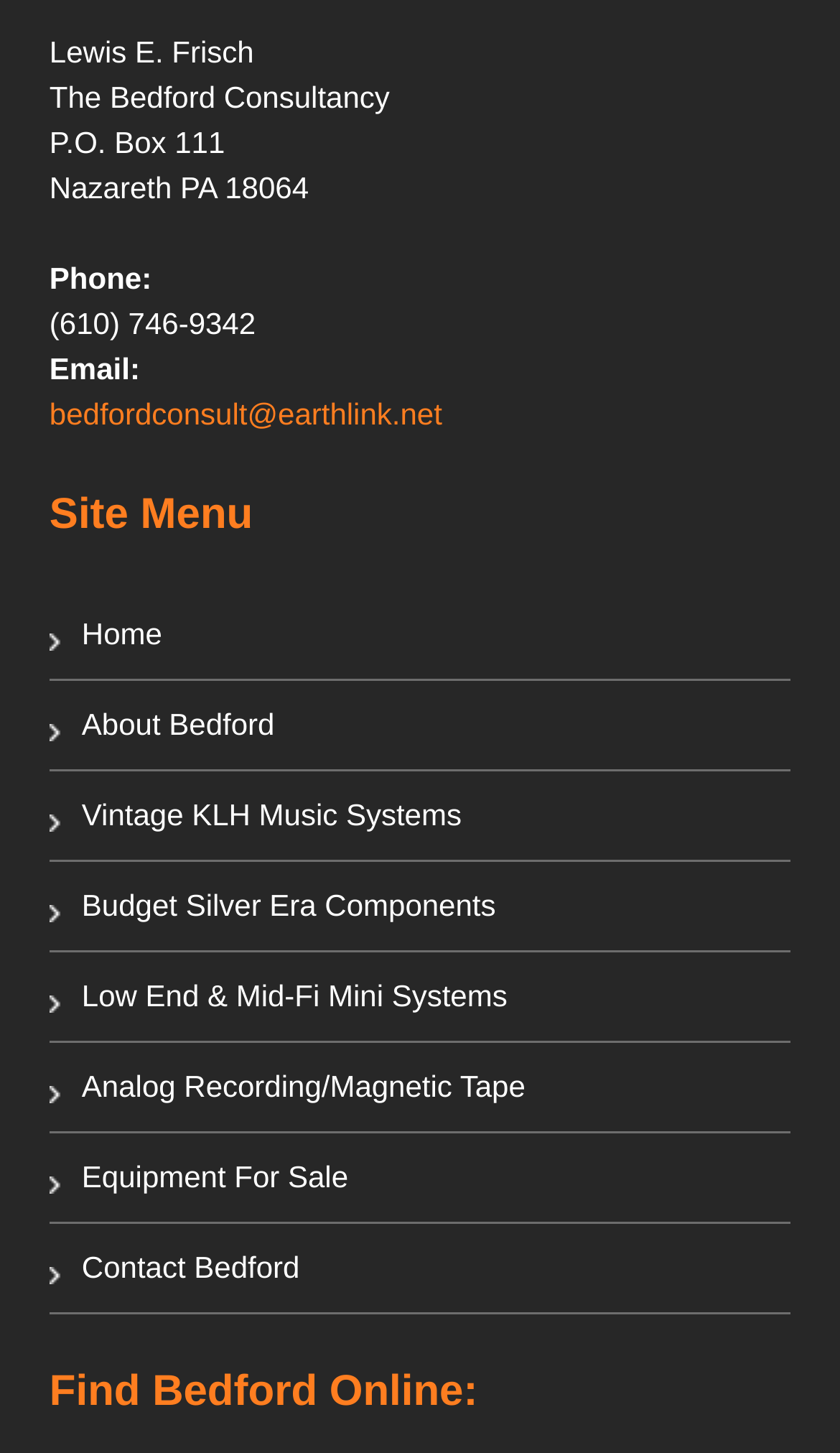Find the bounding box coordinates for the area that must be clicked to perform this action: "Click on 'Contact Bedford'".

[0.059, 0.857, 0.357, 0.888]